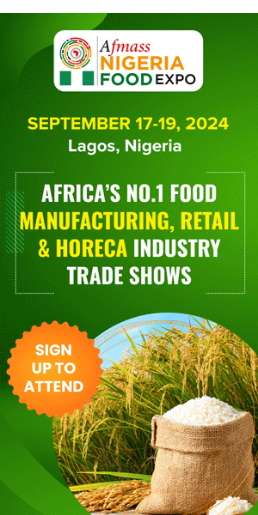Describe every significant element in the image thoroughly.

The advertisement promotes the Africast Nigeria Food Expo, scheduled for September 17-19, 2024, in Lagos, Nigeria. This event is highlighted as Africa's premier trade show for the food manufacturing, retail, and HORECA (Hotel, Restaurant, and Café) industries. The background features vibrant shades of green, symbolizing growth and freshness, alongside images of rice grains and a jute sack, which emphasize the agricultural focus of the expo. A prominent call-to-action urges viewers to "SIGN UP TO ATTEND," encouraging participation in this significant industry gathering.